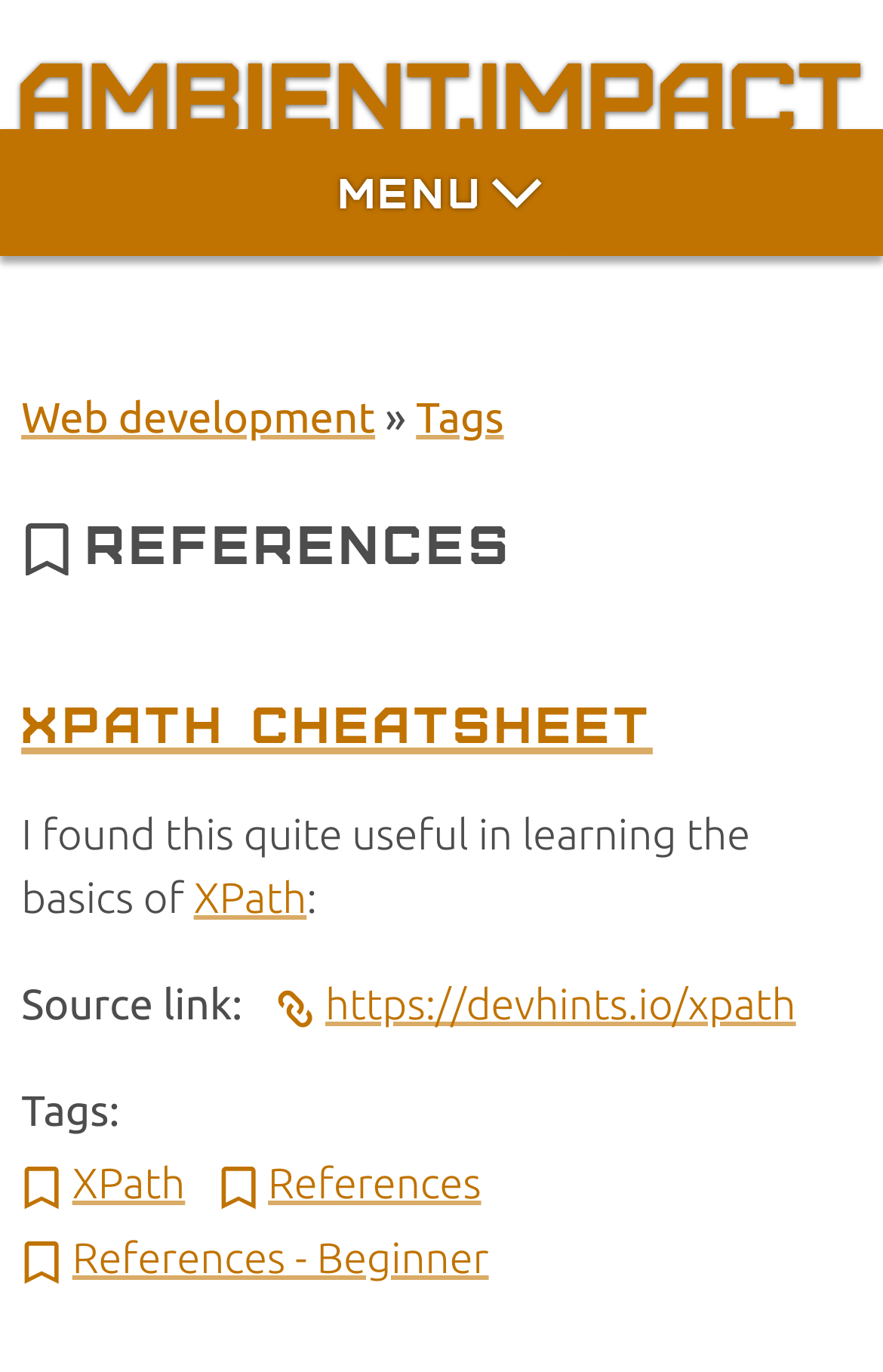Generate a detailed explanation of the webpage's features and information.

The webpage is titled "References | Ambient.Impact" and has a focus on web development and related resources. At the top, there is a link to "Skip to main content" and the website's logo, "Ambient.Impact". Below the logo, there is a main navigation menu with a "MENU" button. 

To the right of the main navigation menu, there is a breadcrumb navigation section with links to "Web development" and "Tags". Below the breadcrumb navigation, there is a heading titled "REFERENCES". 

The main content of the webpage is an article with a heading "XPATH CHEATSHEET". The article contains a brief description of the usefulness of XPath in learning web development basics, followed by a link to "XPath". There is also a source link to "https://devhints.io/xpath" and a section with tags, including "XPath", "References", and "References - Beginner".